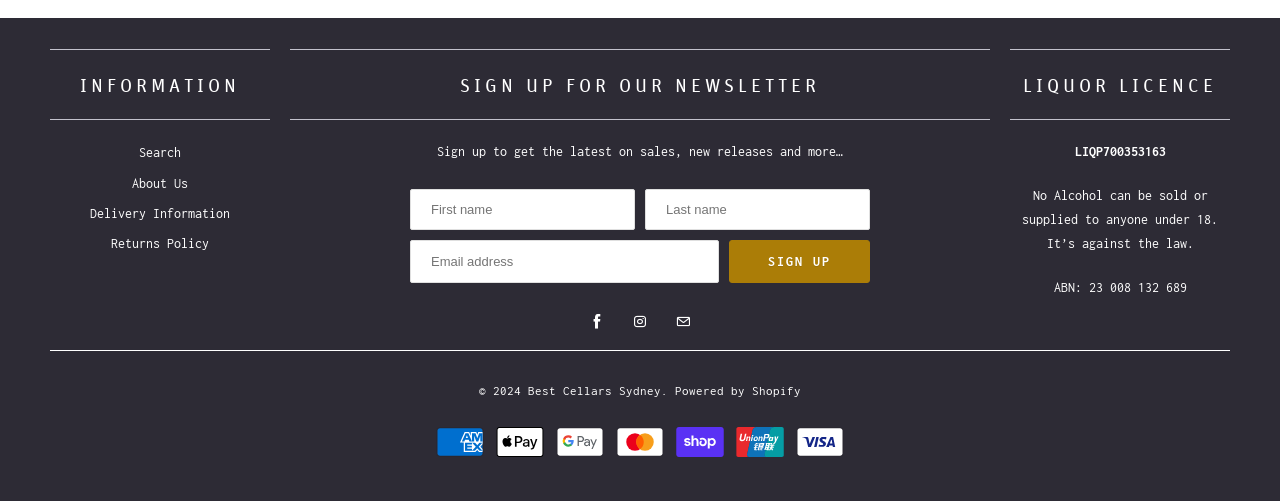Given the content of the image, can you provide a detailed answer to the question?
What is the purpose of the textbox 'First name'?

The textbox 'First name' is part of the newsletter sign-up form, and its purpose is to collect the user's first name.